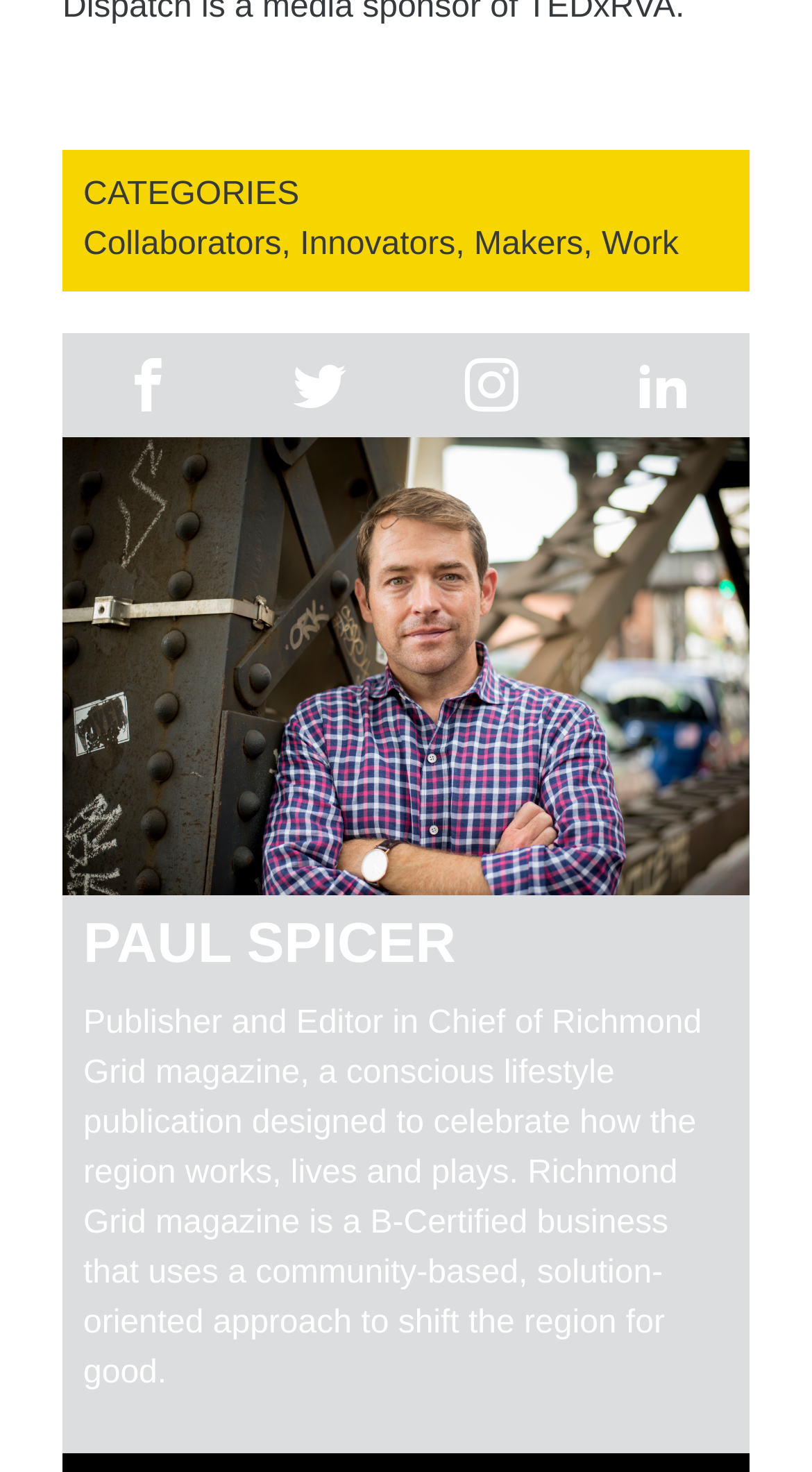Please respond in a single word or phrase: 
What are the categories listed?

Collaborators, Innovators, Makers, Work